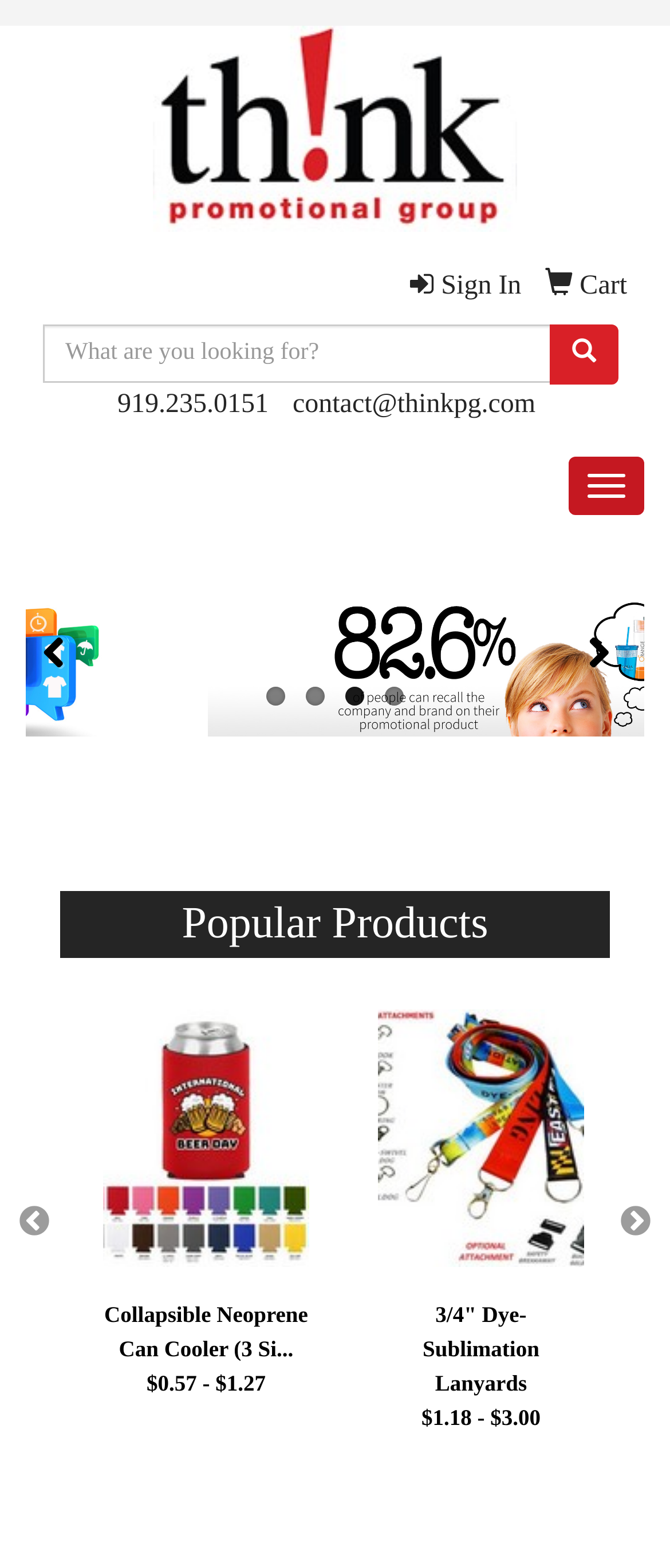Please find the bounding box for the following UI element description. Provide the coordinates in (top-left x, top-left y, bottom-right x, bottom-right y) format, with values between 0 and 1: Sign In

[0.612, 0.173, 0.778, 0.192]